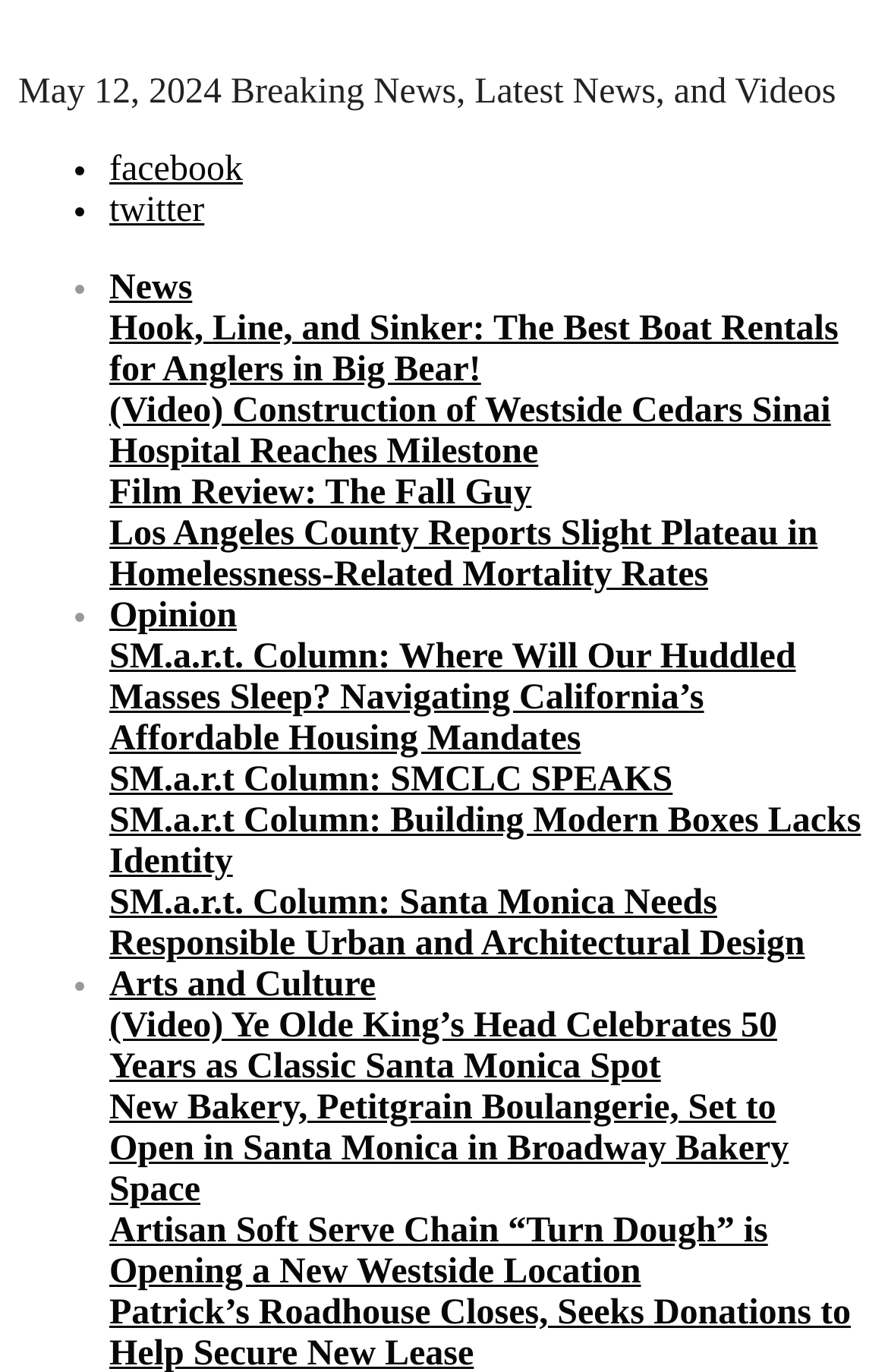Highlight the bounding box of the UI element that corresponds to this description: "SM.a.r.t Column: SMCLC SPEAKS".

[0.123, 0.555, 0.979, 0.584]